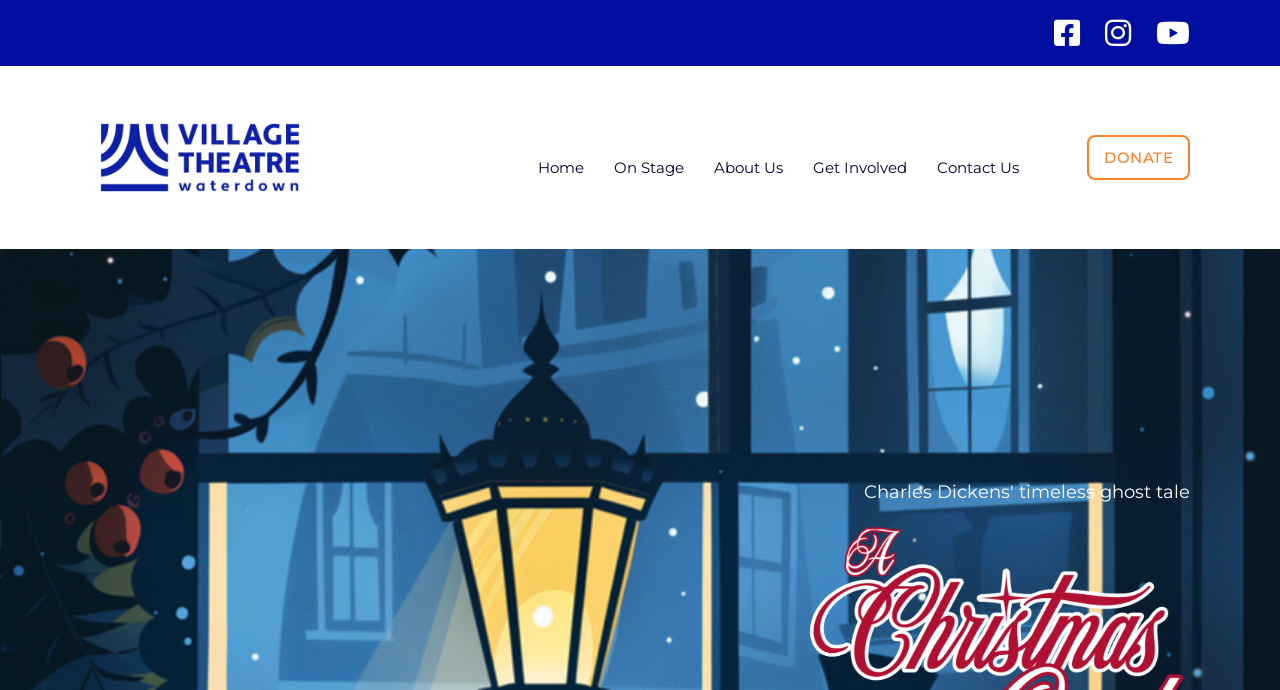Generate a thorough caption detailing the webpage content.

The webpage appears to be the website of the Village Theatre Waterdown, a live theatre in the heart of Waterdown. At the top right corner, there are three social media links, represented by icons. Below these icons, there is a logo image of the theatre on the top left side. 

A horizontal menubar is located in the middle of the top section, containing five menu items: Home, On Stage, About Us, Get Involved, and Contact Us. Each menu item is a link, and some of them have a dropdown menu.

On the top right side, there is a "DONATE" link. 

The main content of the webpage is not explicitly described in the provided accessibility tree, but based on the meta description, it seems to be related to an event, specifically a performance of Charles Dickens' ghost tale on Monday, June 24 at 7:00 pm at Memorial Hall, 317 Dundas Street, Waterdown. The event is likely to be a theatre performance, and members are reminded to be in good standing to vote.